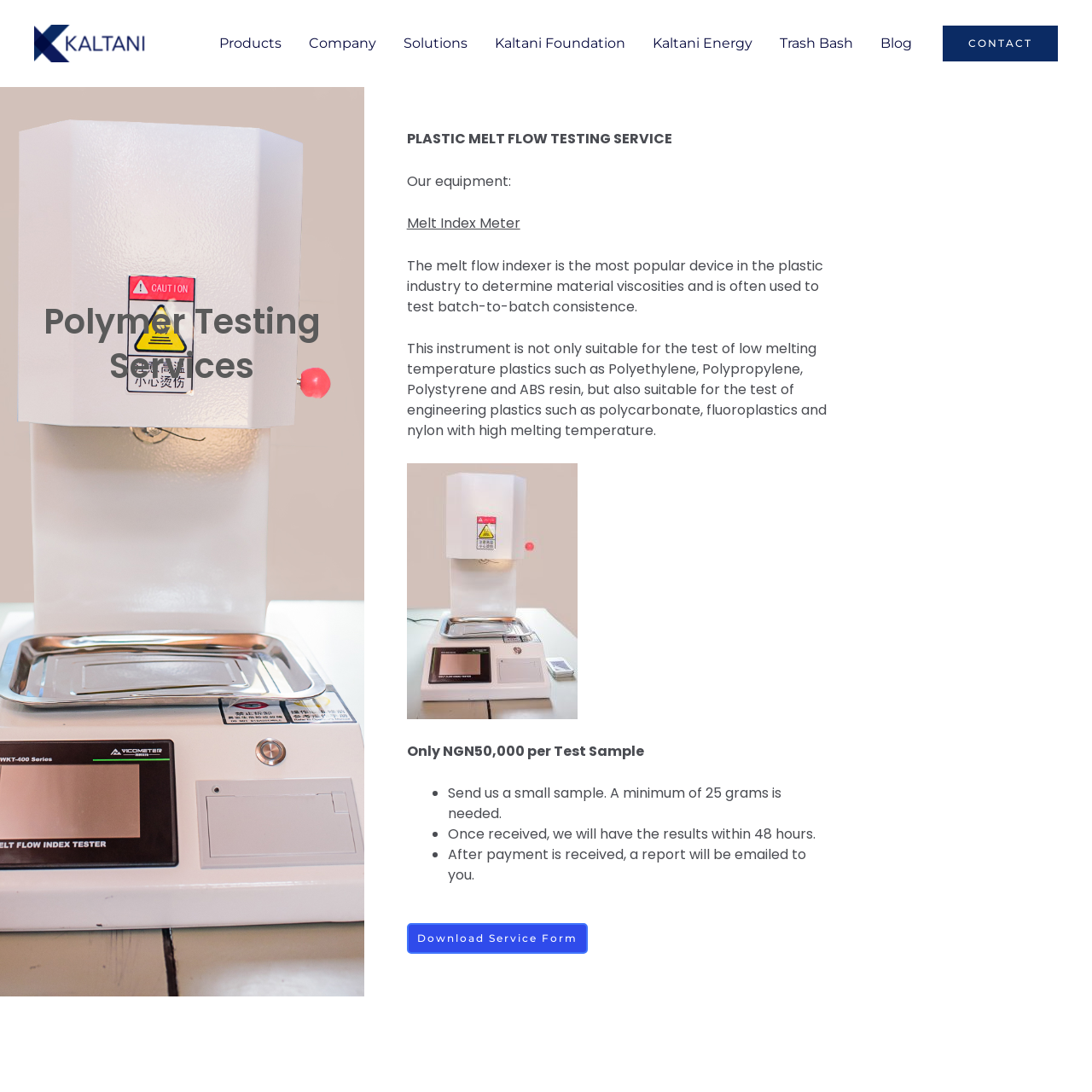How much does it cost to test a sample? Refer to the image and provide a one-word or short phrase answer.

NGN50,000